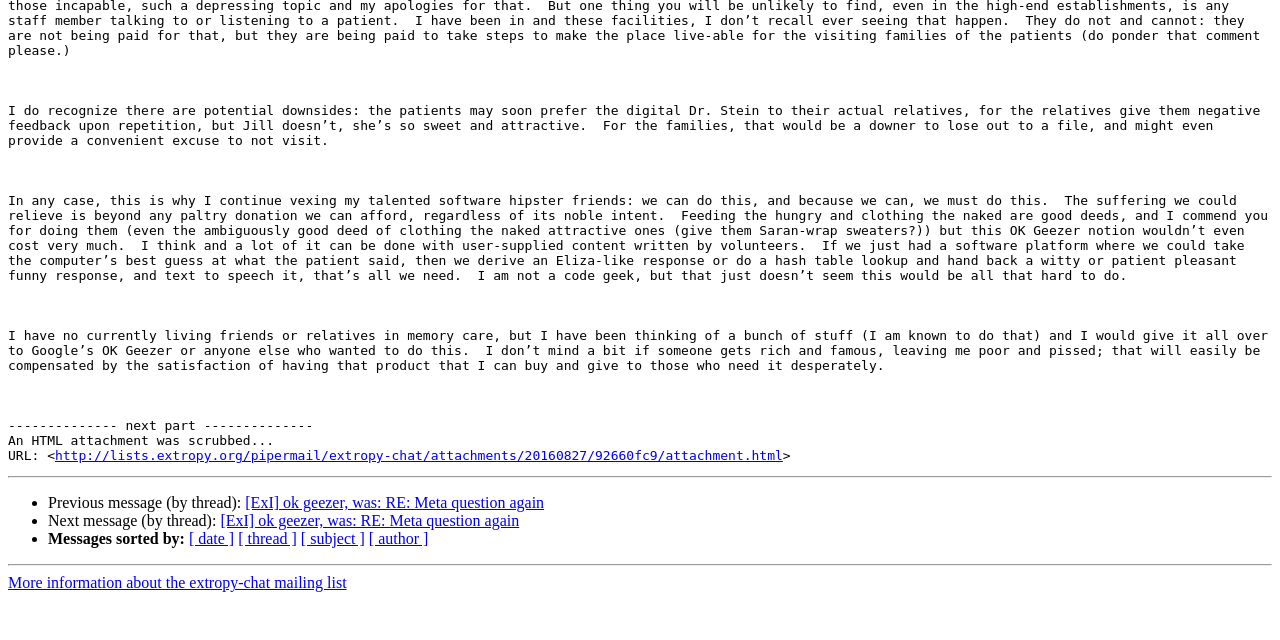For the element described, predict the bounding box coordinates as (top-left x, top-left y, bottom-right x, bottom-right y). All values should be between 0 and 1. Element description: [ author ]

[0.288, 0.829, 0.335, 0.855]